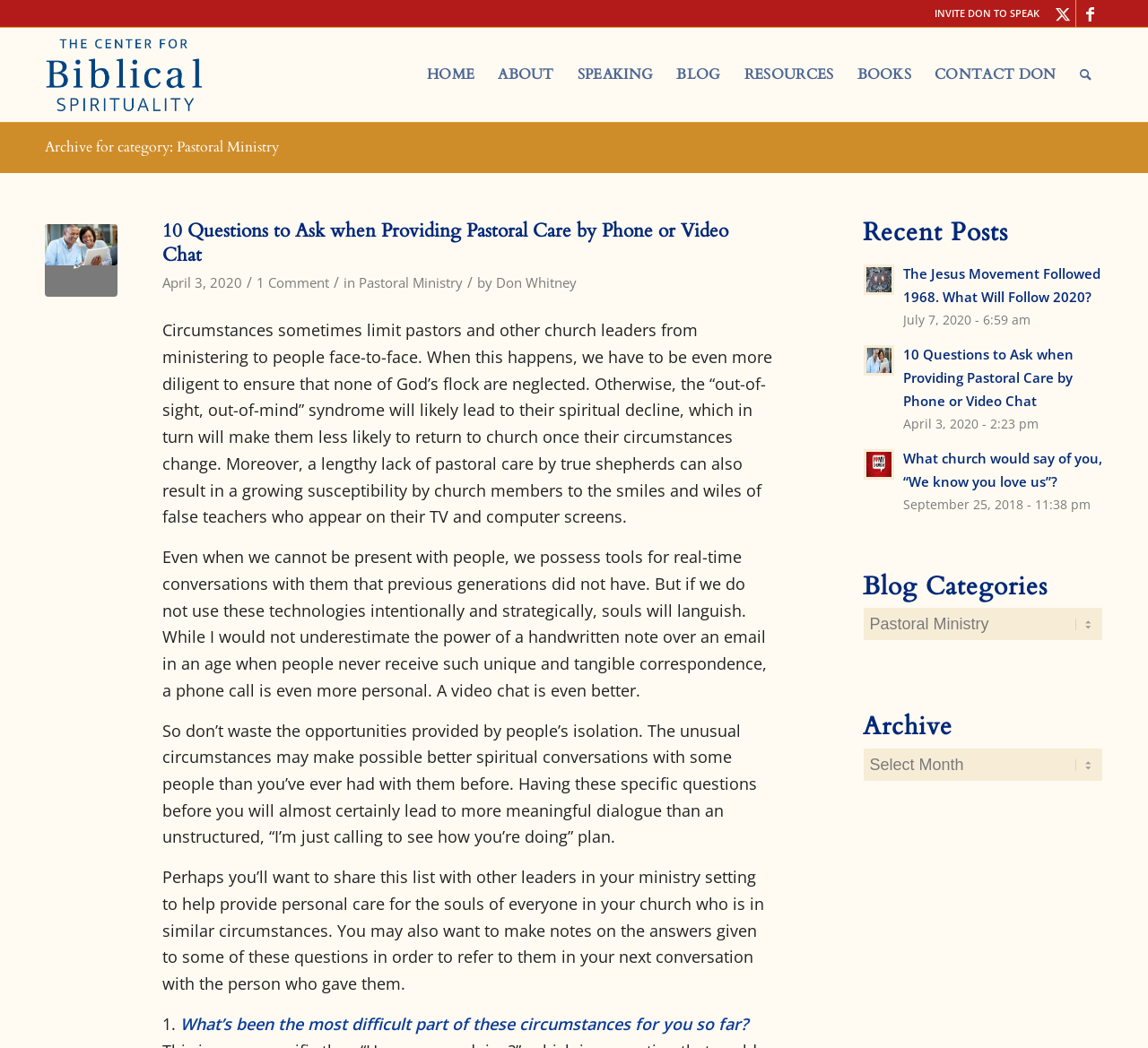Determine the bounding box coordinates of the target area to click to execute the following instruction: "Read the blog post '10 Questions to Ask when Providing Pastoral Care by Phone or Video Chat'."

[0.141, 0.209, 0.673, 0.256]